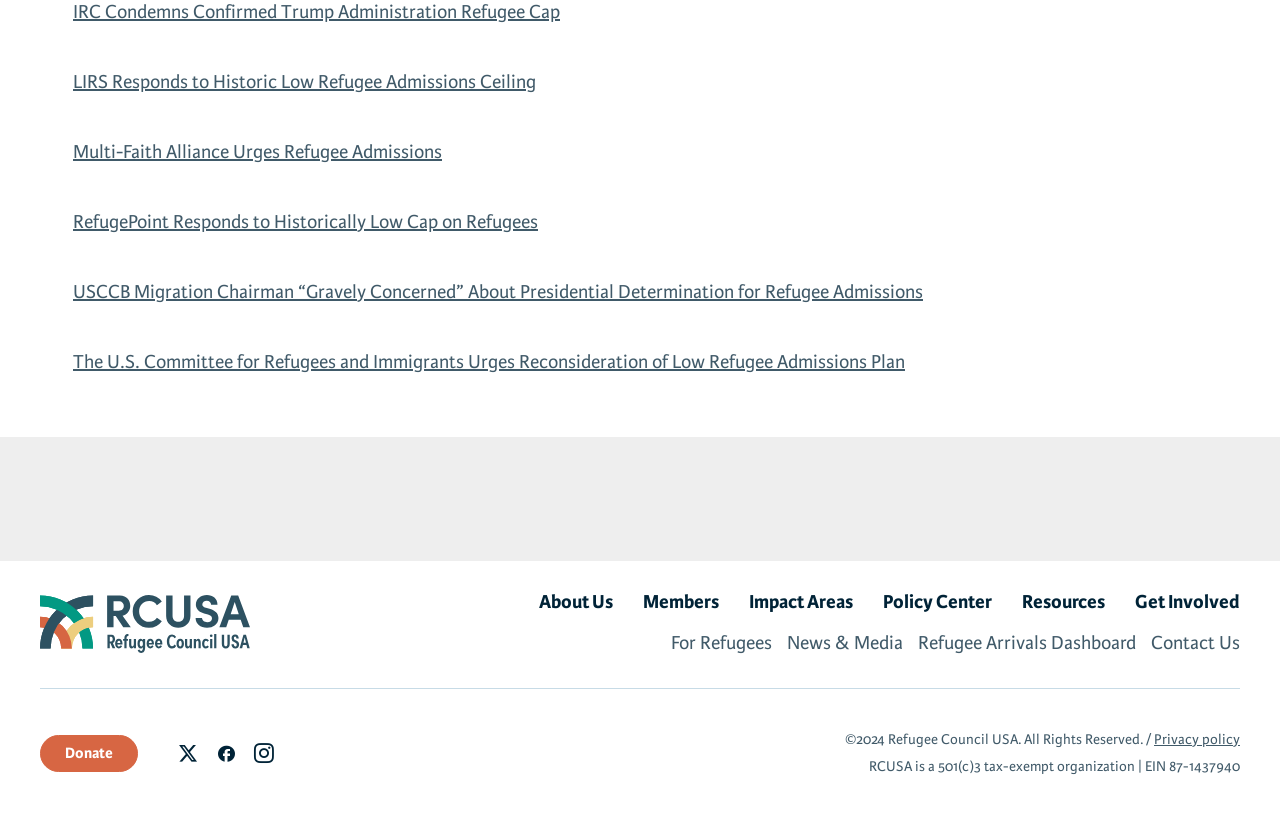Determine the bounding box coordinates of the region I should click to achieve the following instruction: "Click Donate". Ensure the bounding box coordinates are four float numbers between 0 and 1, i.e., [left, top, right, bottom].

[0.031, 0.897, 0.108, 0.943]